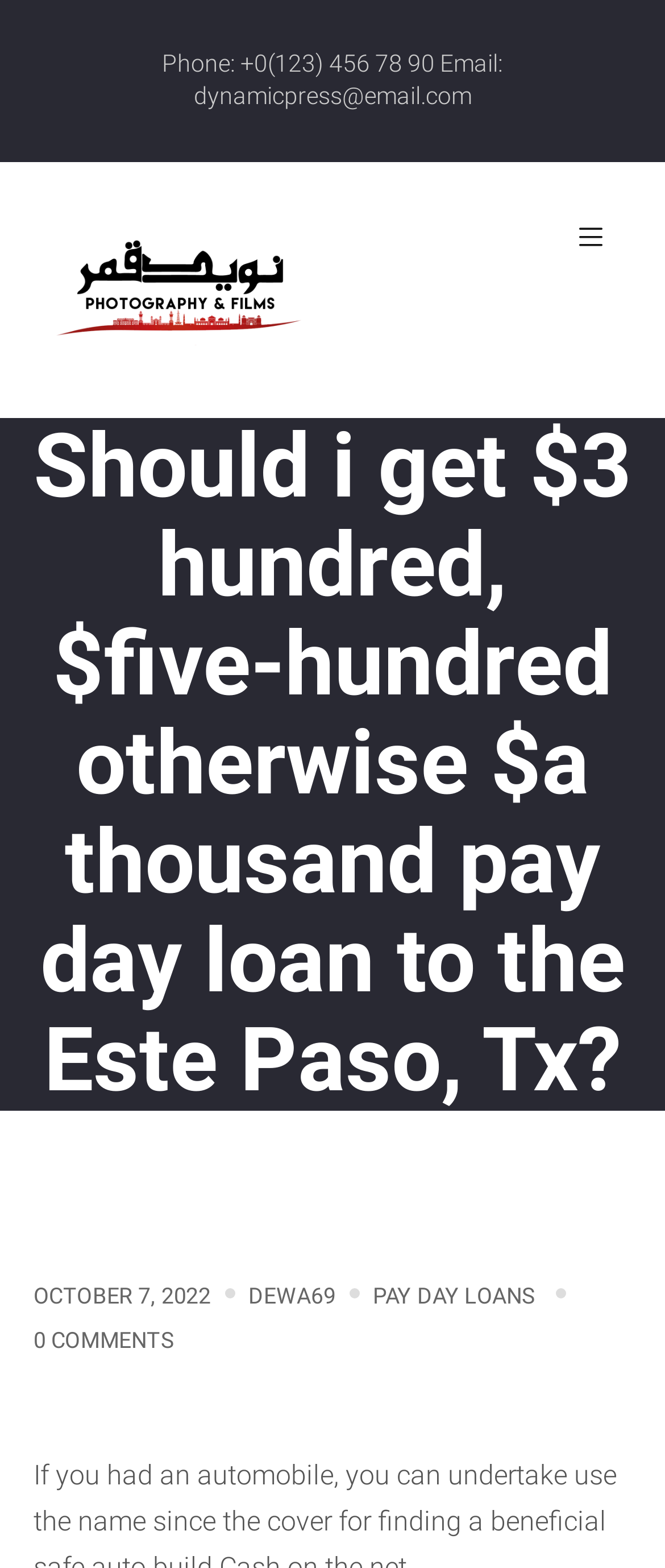What is the phone number on the webpage? Look at the image and give a one-word or short phrase answer.

+0(123) 456 78 90